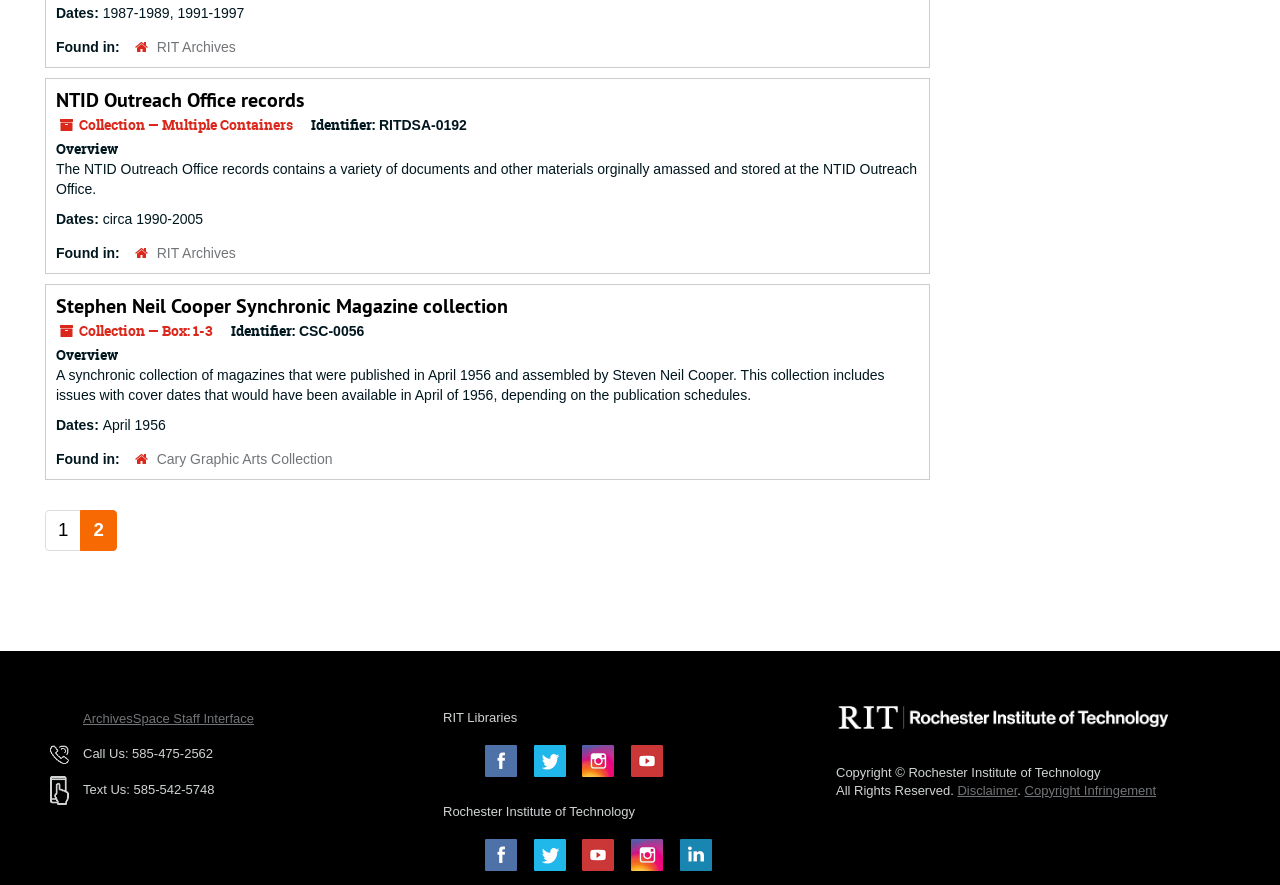Specify the bounding box coordinates of the element's area that should be clicked to execute the given instruction: "read news". The coordinates should be four float numbers between 0 and 1, i.e., [left, top, right, bottom].

None